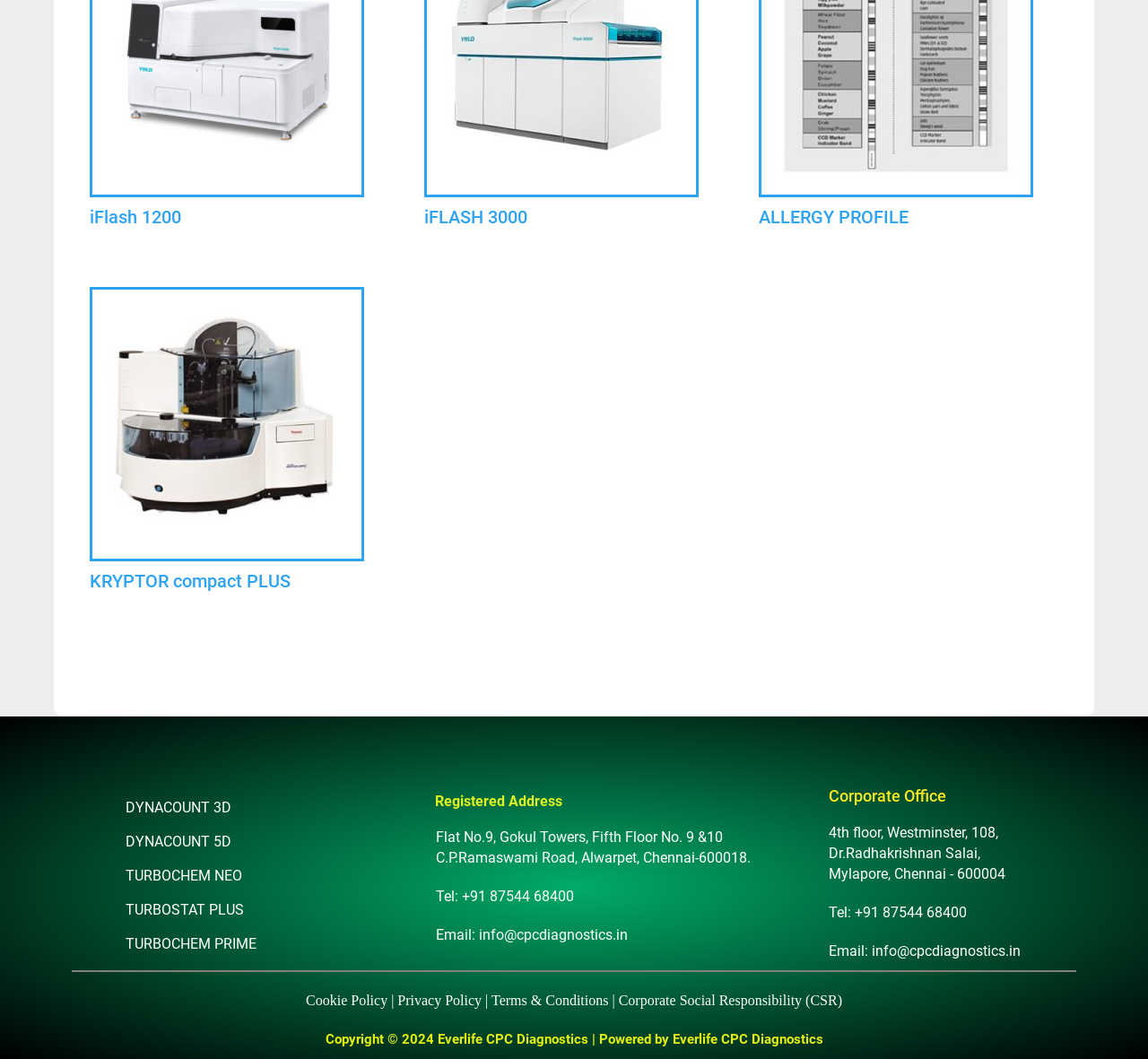Give a short answer to this question using one word or a phrase:
What is the phone number of the corporate office?

+91 87544 68400